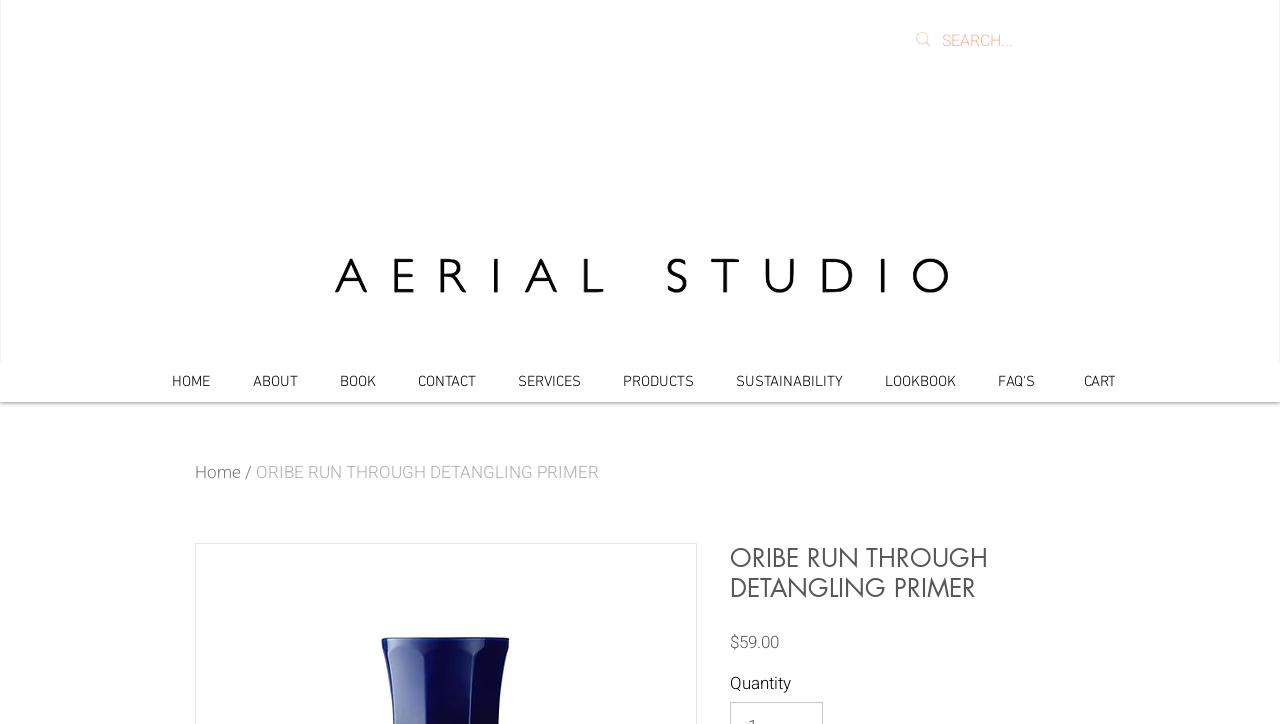Please reply to the following question using a single word or phrase: 
How many navigation links are there?

9